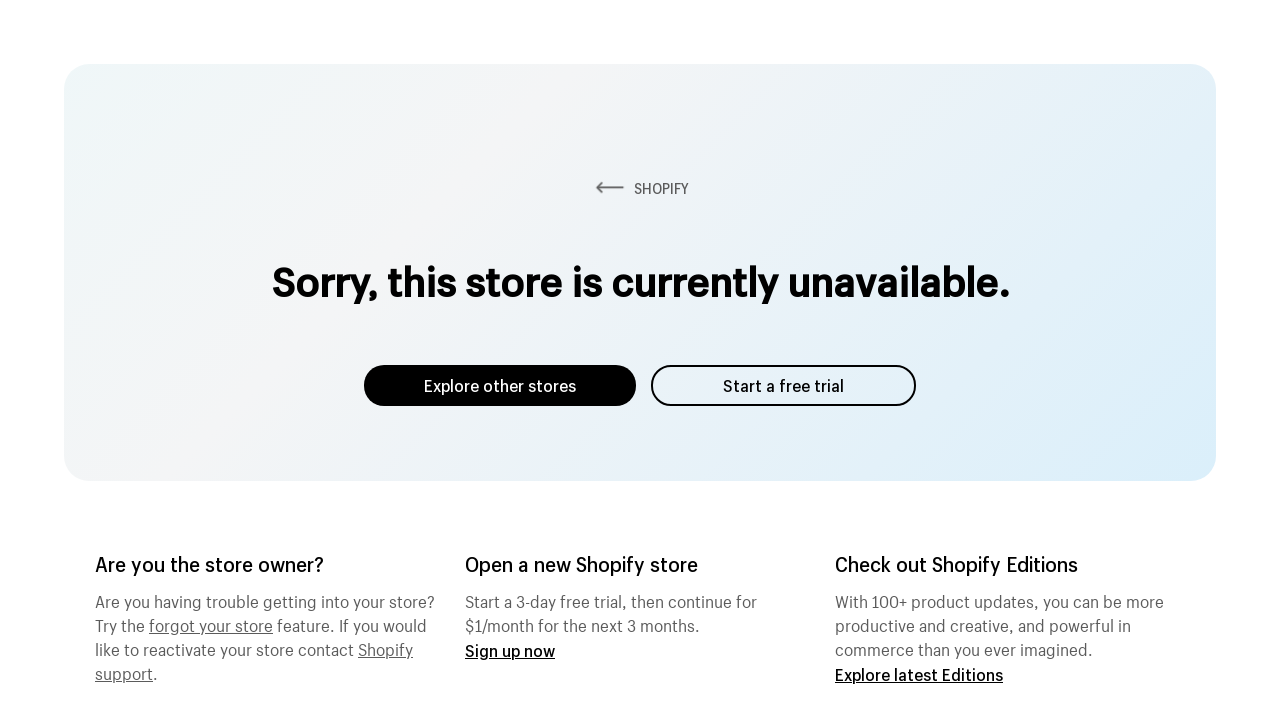With reference to the image, please provide a detailed answer to the following question: What is the purpose of the 'Sign up now' link?

The 'Sign up now' link is likely intended for users who want to start a new Shopify store, as indicated by the surrounding static text 'Open a new Shopify store' and 'Start a 3-day free trial, then continue for $1/month for the next 3 months.'